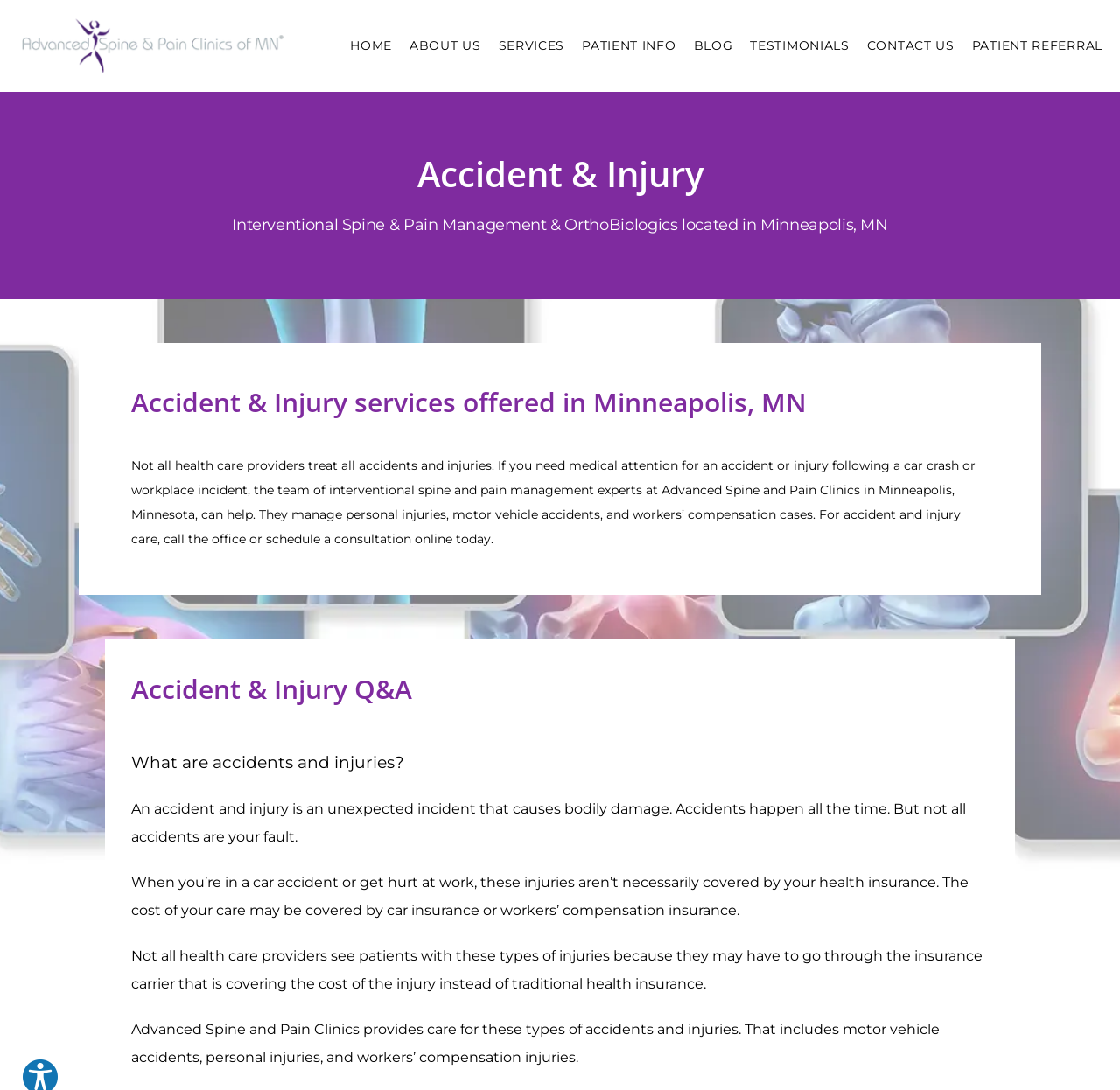How can I schedule an appointment at Advanced Spine and Pain Clinics?
Using the visual information, reply with a single word or short phrase.

Call the office or schedule online